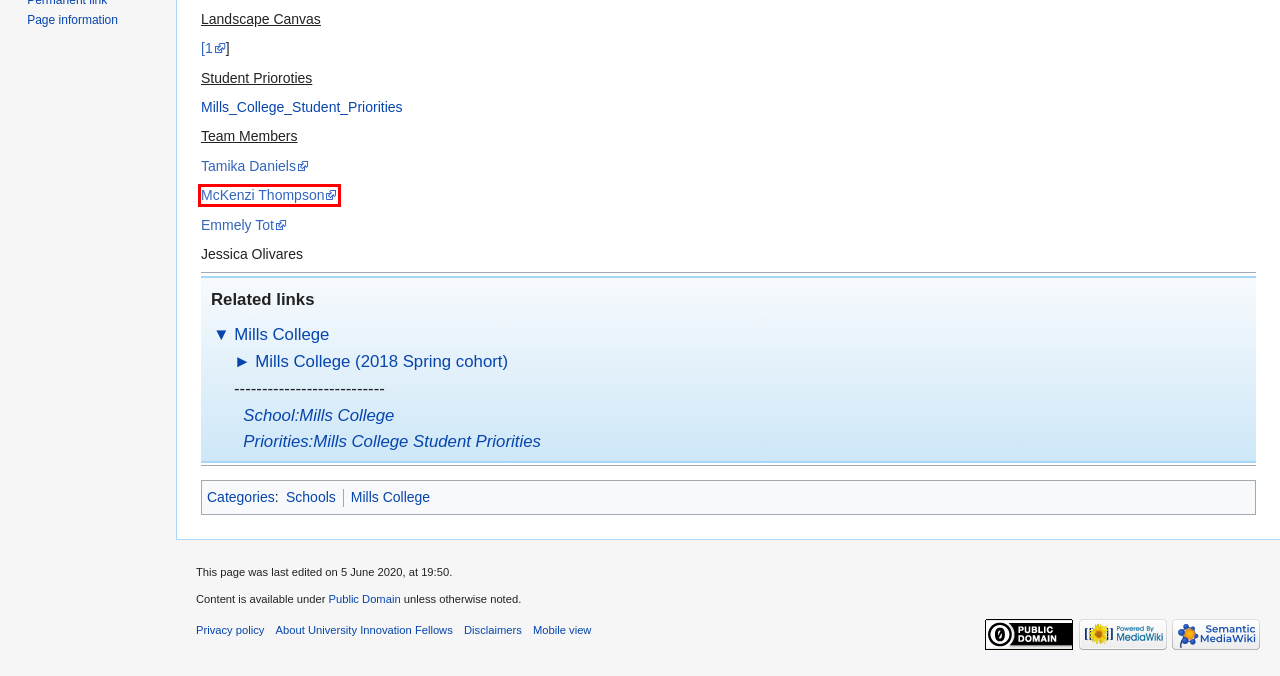Look at the screenshot of the webpage and find the element within the red bounding box. Choose the webpage description that best fits the new webpage that will appear after clicking the element. Here are the candidates:
A. CC0 1.0 Deed | CC0 1.0 Universal
 | Creative Commons
B. semantic-mediawiki.org
C. Login required - University Innovation Fellows
D. Application - University Innovation Fellows
E. Fellow:Tamika Daniels - University Innovation Fellows
F. Home - Northeastern University Oakland
G. Information for "School:Mills College/index.php" - University Innovation Fellows
H. Fellow:Mckenzi Thompson - University Innovation Fellows

H